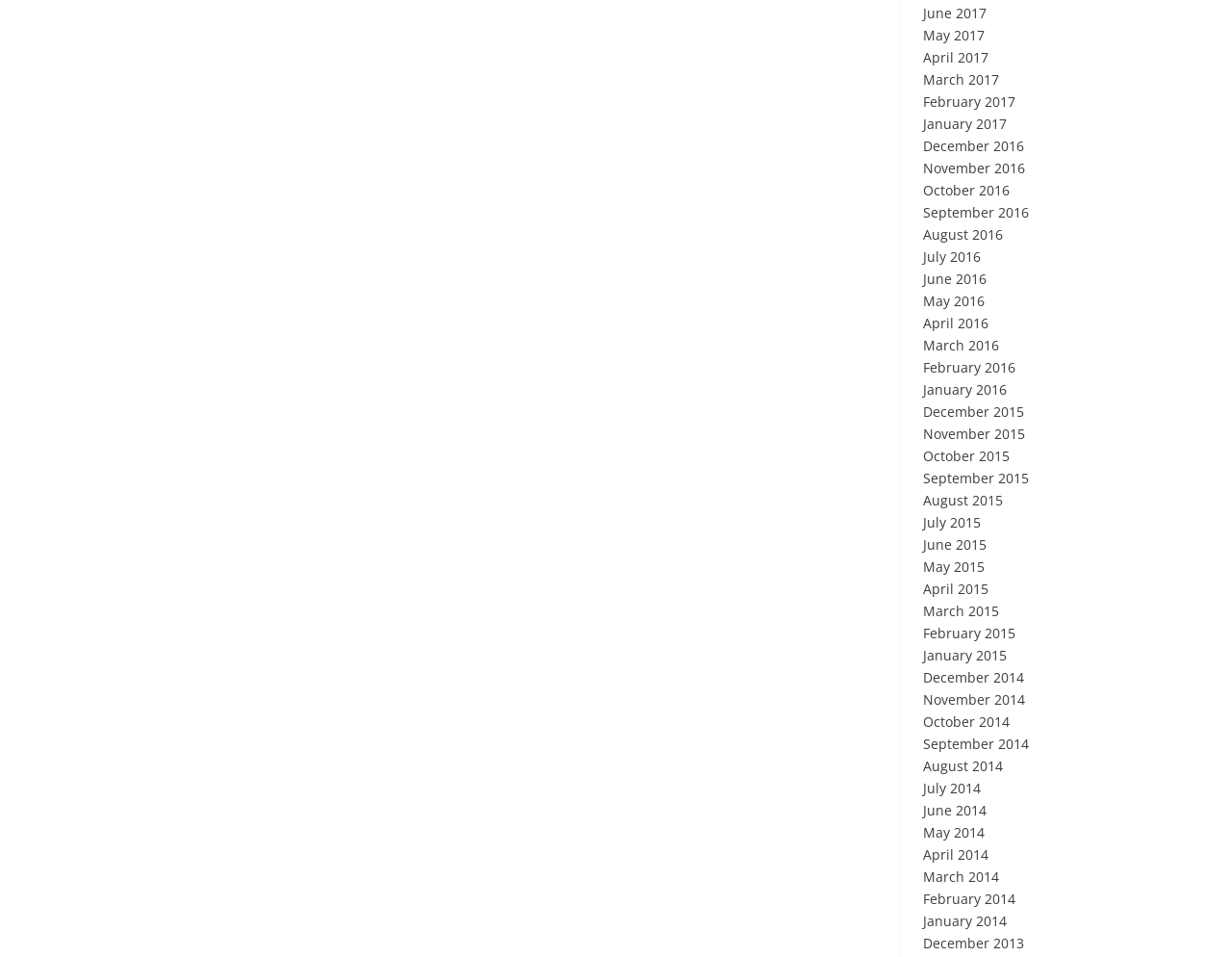What is the position of the link 'June 2016'?
Provide a concise answer using a single word or phrase based on the image.

Above 'May 2016'